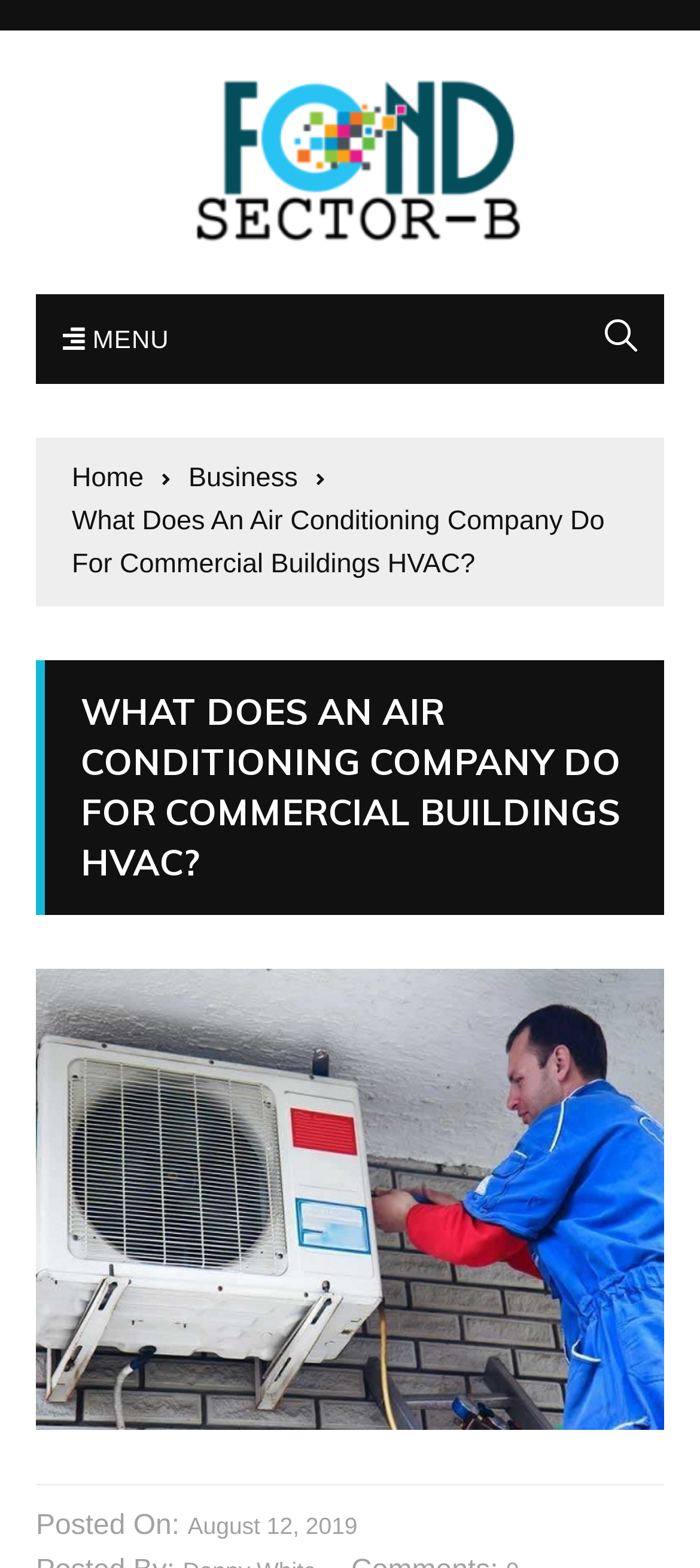What is the company name mentioned on the webpage? Based on the screenshot, please respond with a single word or phrase.

Fond Sector B